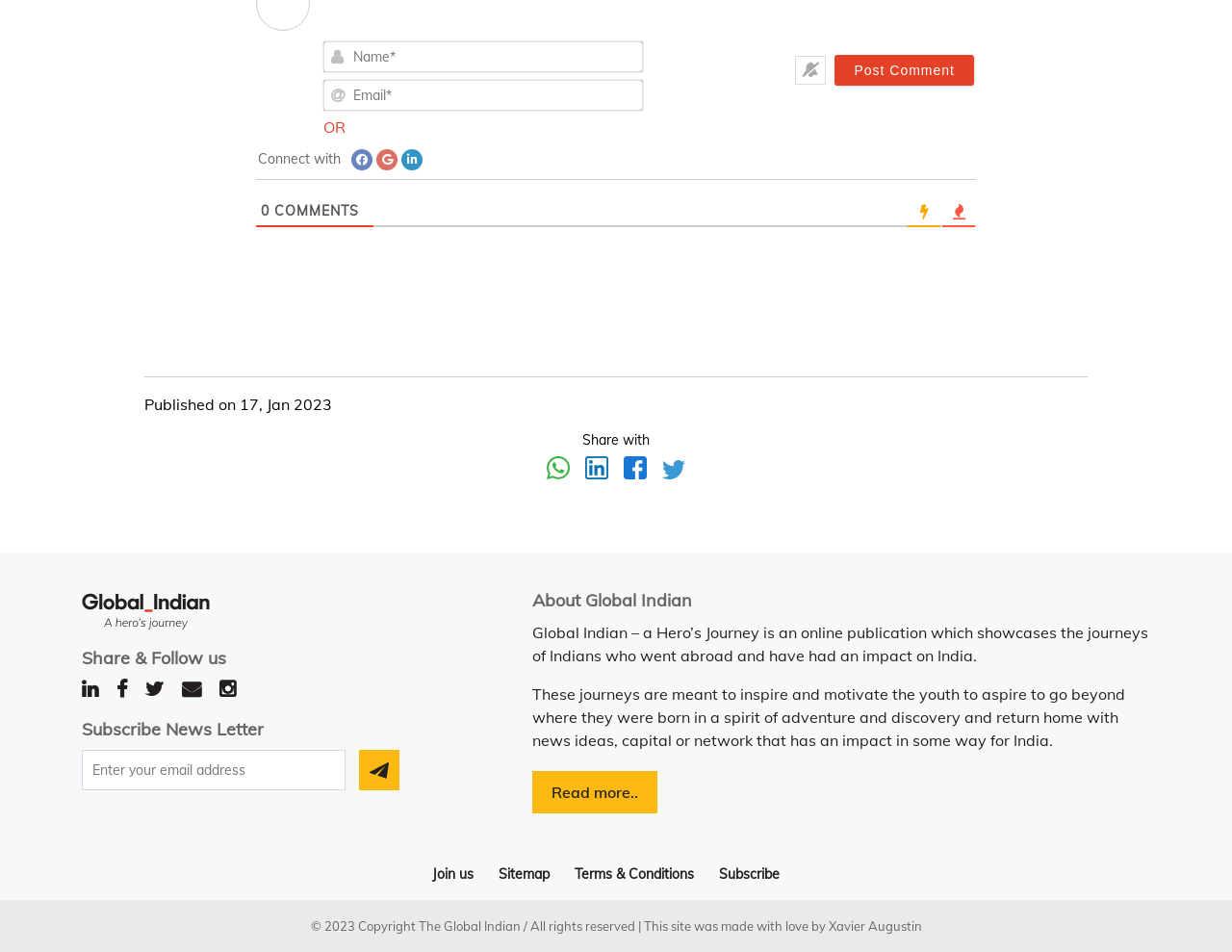Please find and report the bounding box coordinates of the element to click in order to perform the following action: "Post a comment". The coordinates should be expressed as four float numbers between 0 and 1, in the format [left, top, right, bottom].

[0.678, 0.058, 0.791, 0.09]